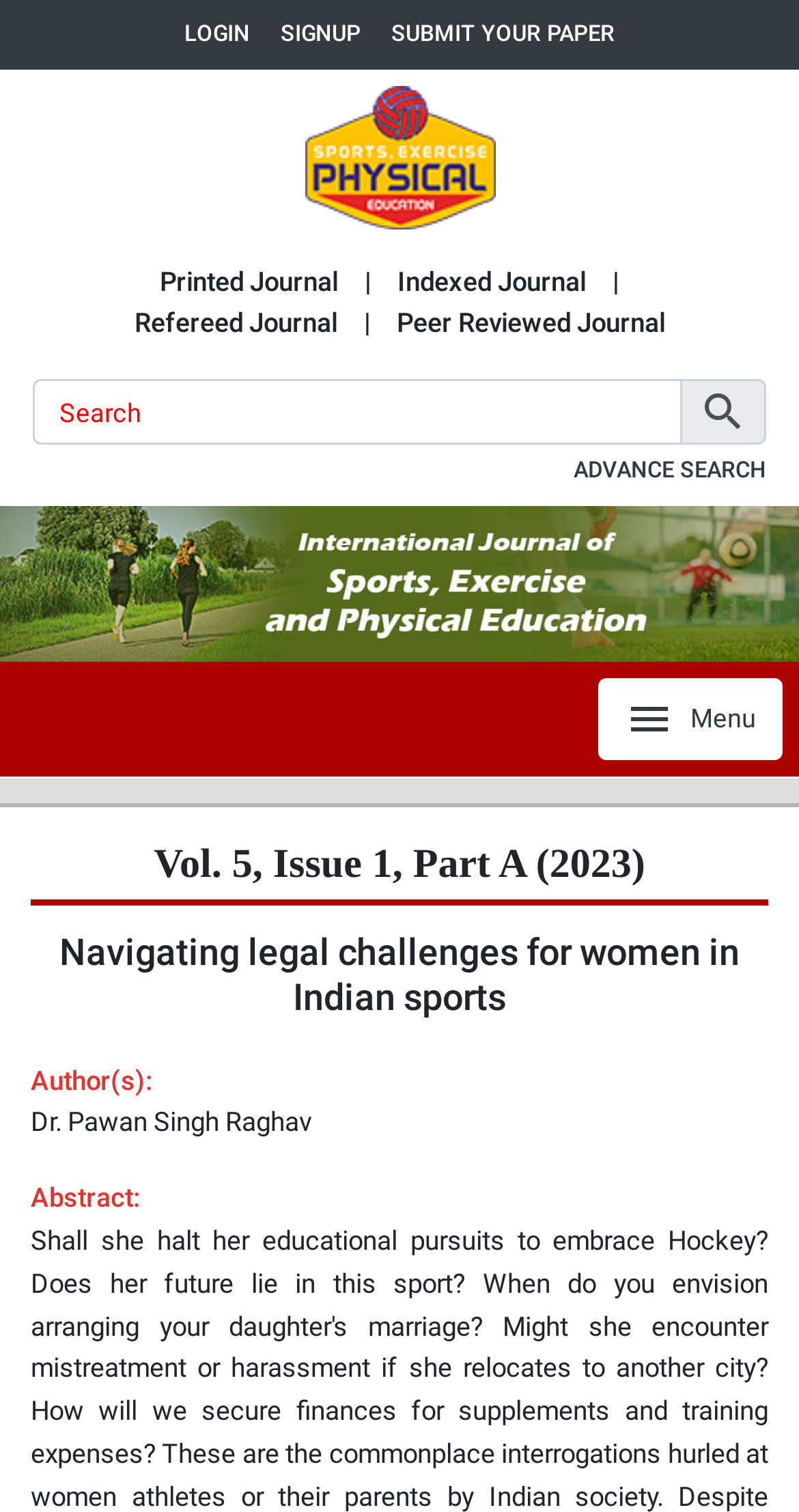Identify the bounding box coordinates of the section to be clicked to complete the task described by the following instruction: "submit a paper". The coordinates should be four float numbers between 0 and 1, formatted as [left, top, right, bottom].

[0.49, 0.011, 0.769, 0.035]